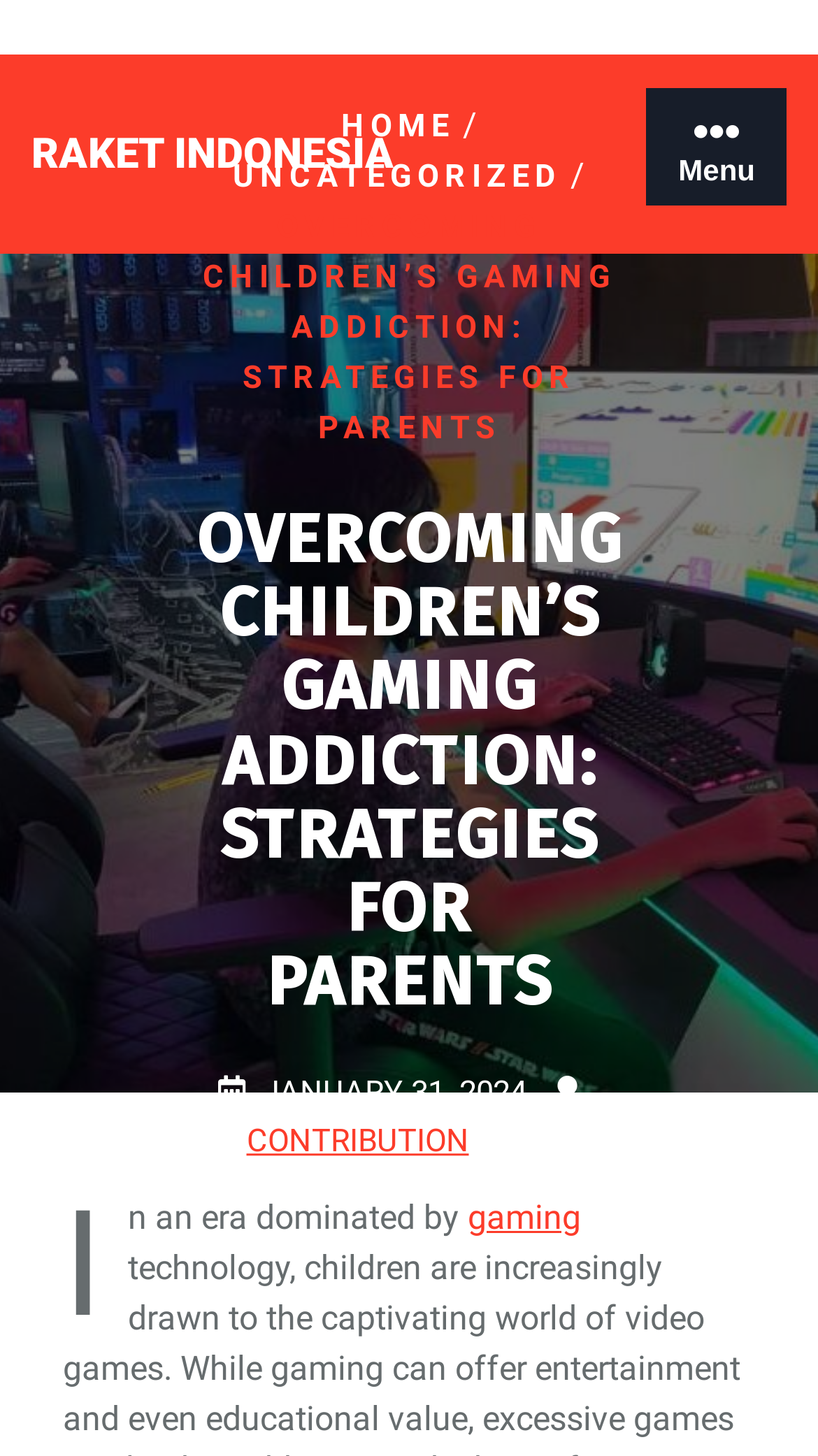How many comments does the article have?
Provide a short answer using one word or a brief phrase based on the image.

0